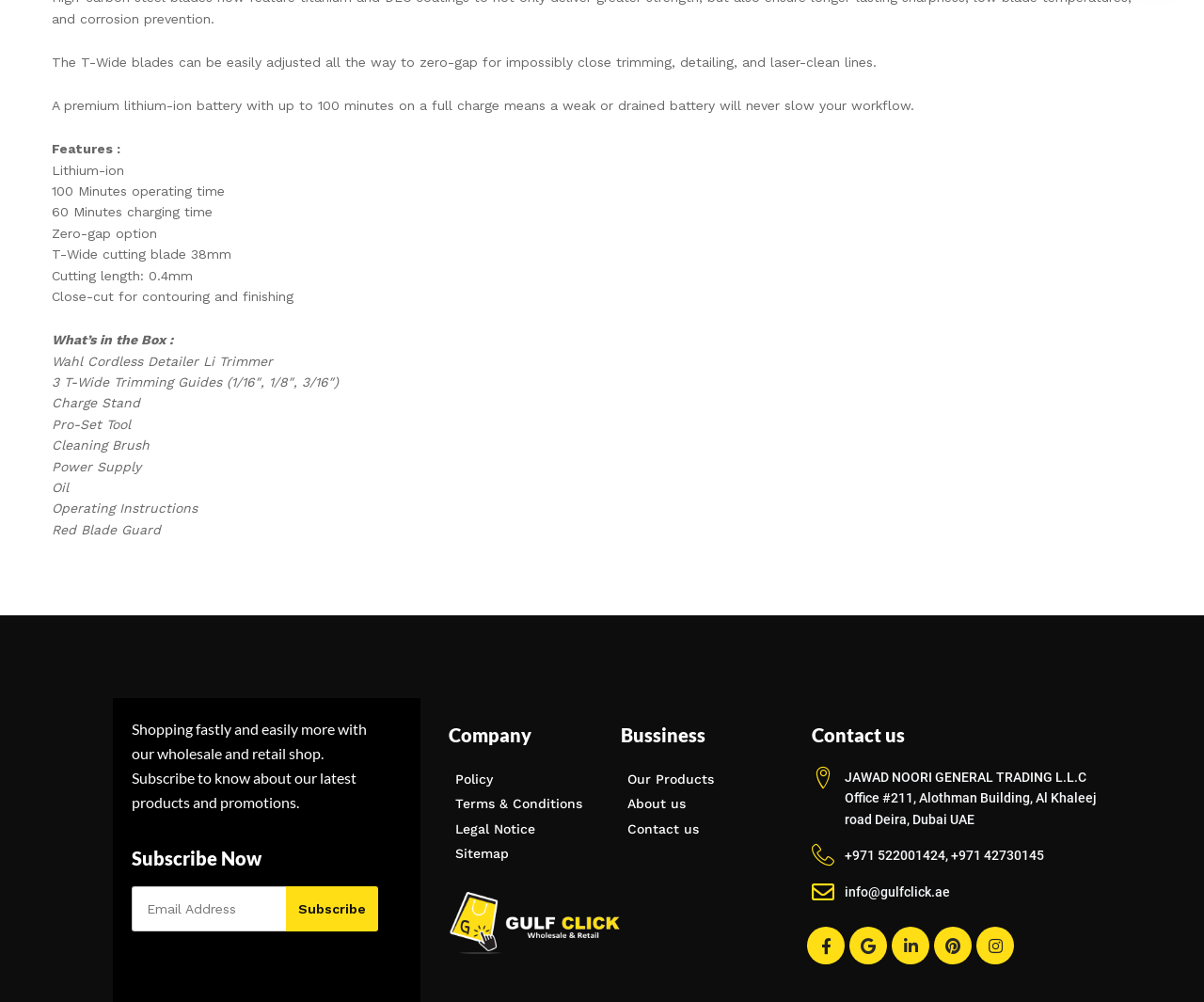Show the bounding box coordinates for the HTML element described as: "Home".

None